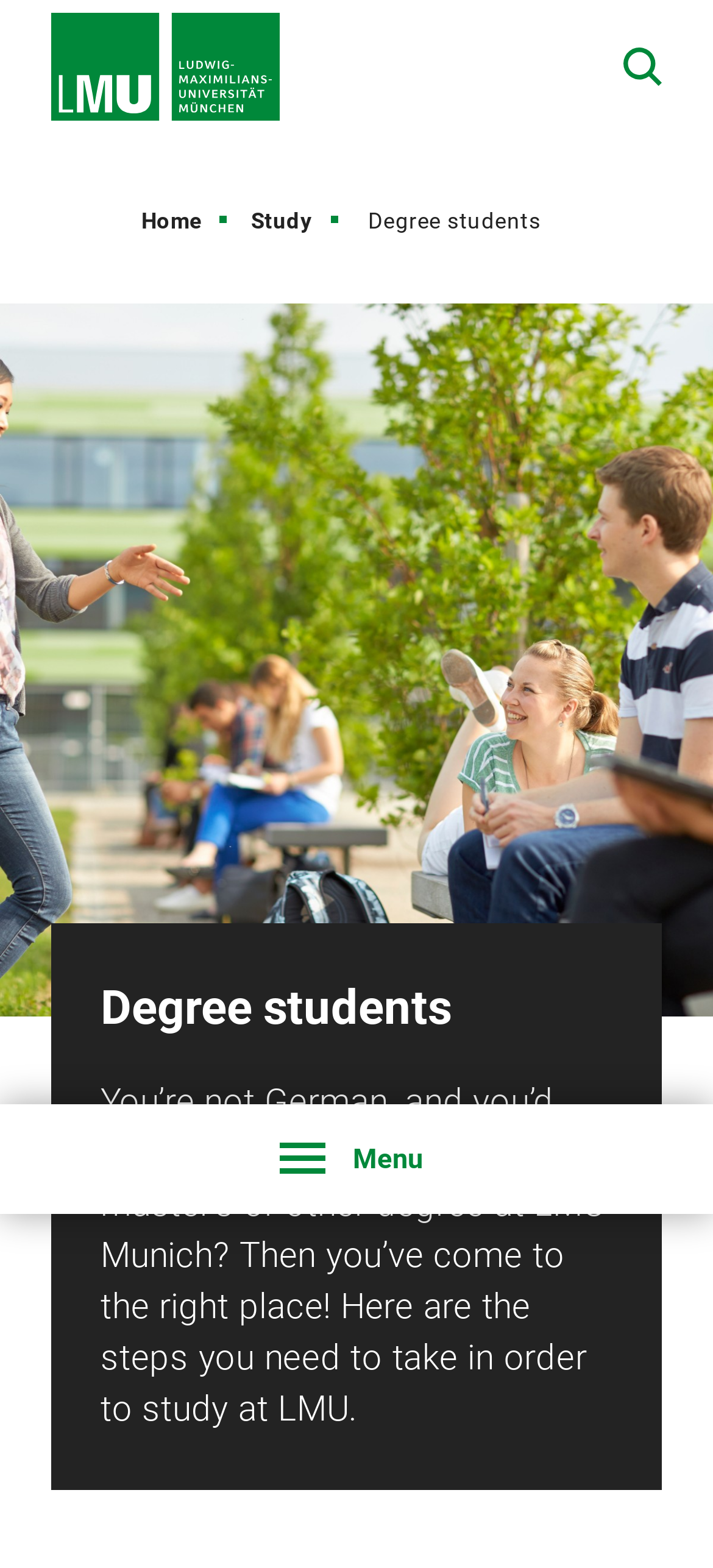Offer a meticulous description of the webpage's structure and content.

The webpage is about registering for a degree at LMU Munich as an international student. At the top left corner, there is a logo of Ludwig Maximilians Universität München. Next to it, on the top right corner, there is a search button. 

Below the logo, there is a menu button on the left side, which when opened, displays a hierarchy of the website with links to 'Home', 'Study', and a highlighted 'Degree students' section. 

On the main content area, there is a large background image that spans the entire width of the page. Above this image, there is a heading that reads 'Degree students'. 

Below the heading, there is a paragraph of text that explains the purpose of the page, which is to guide international students through the steps to register for a degree at LMU Munich. 

At the bottom right corner, there is a link to go 'up', likely to navigate back to the top of the page.